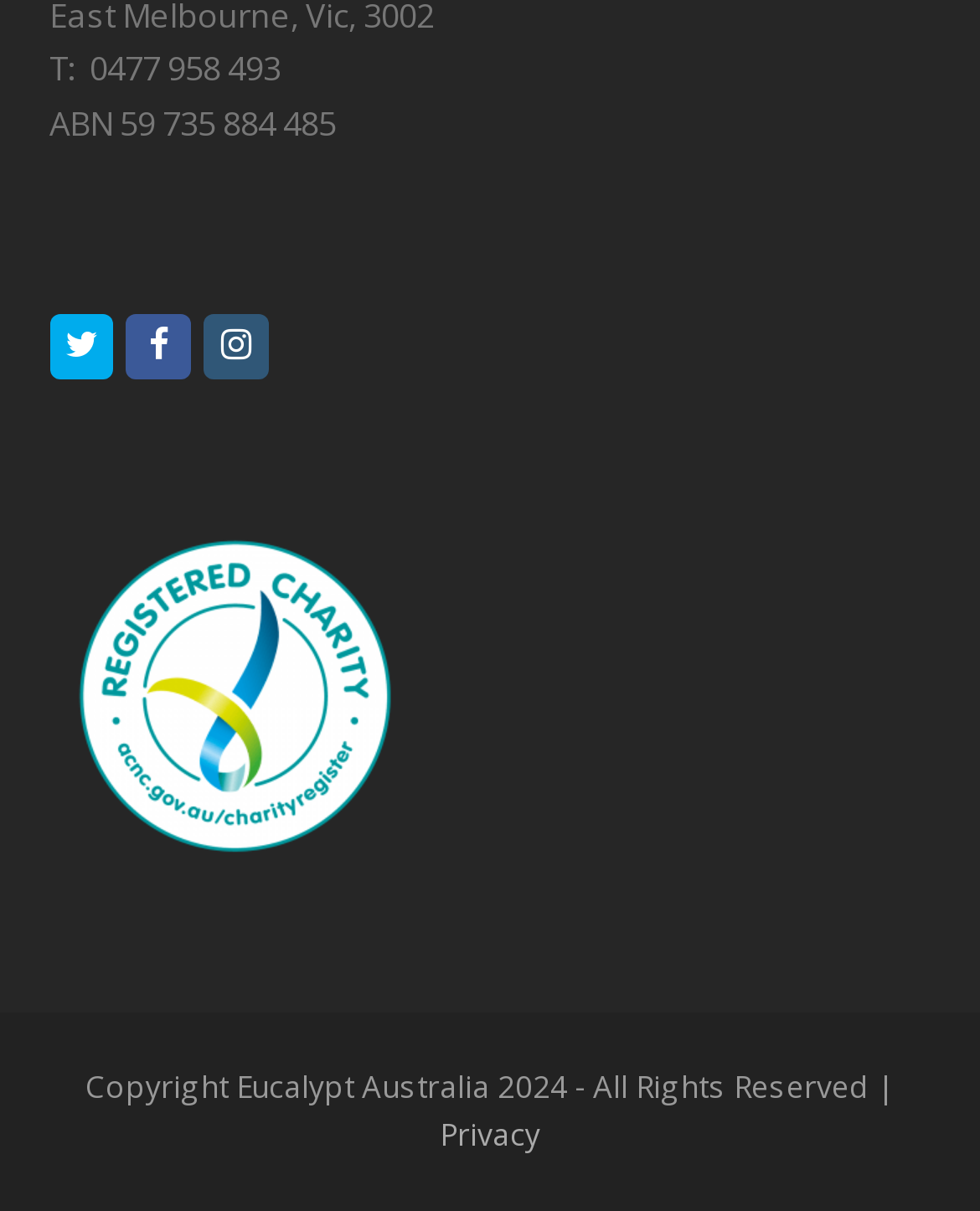Can you find the bounding box coordinates for the UI element given this description: "Facebook"? Provide the coordinates as four float numbers between 0 and 1: [left, top, right, bottom].

[0.129, 0.26, 0.195, 0.314]